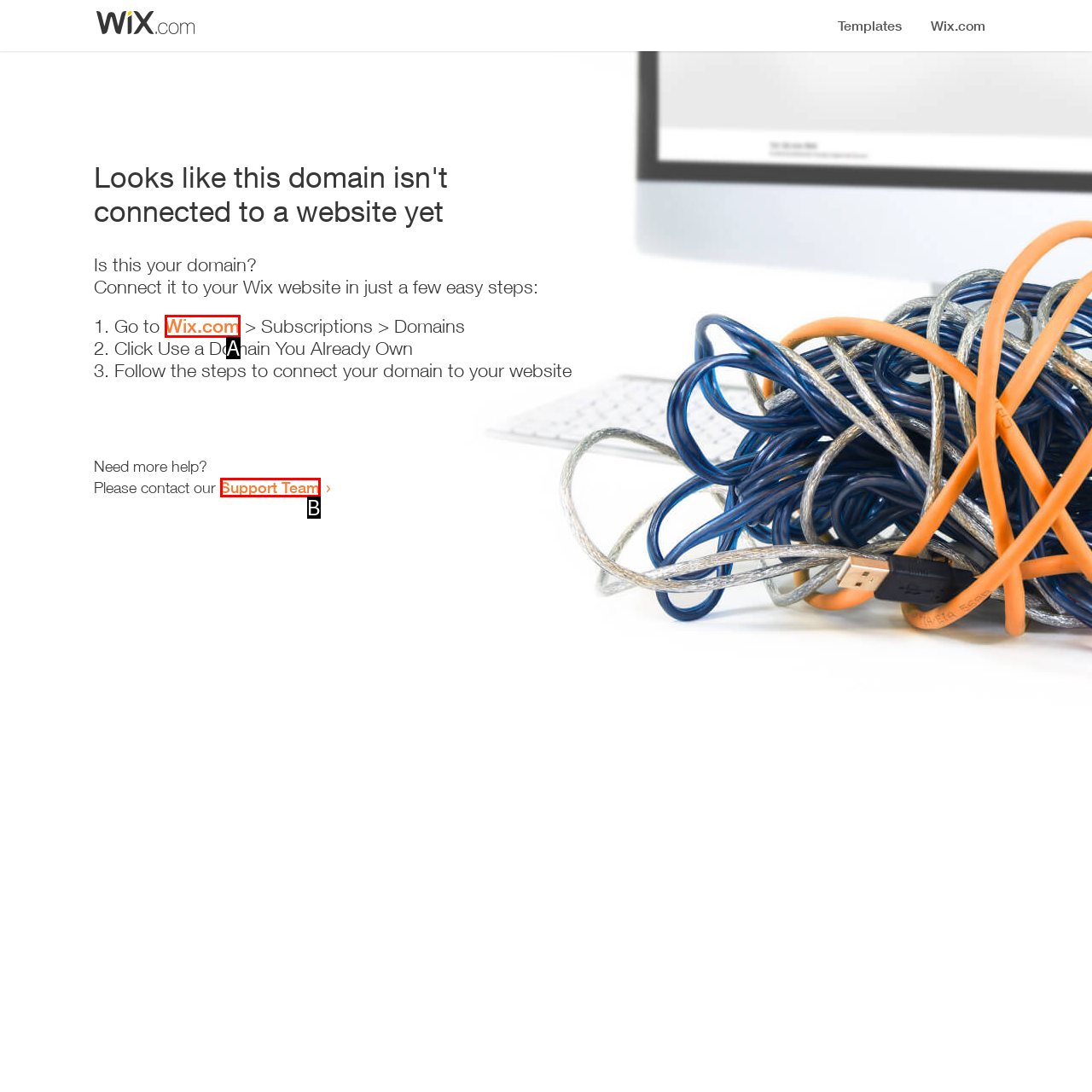Please identify the UI element that matches the description: Wix.com
Respond with the letter of the correct option.

A